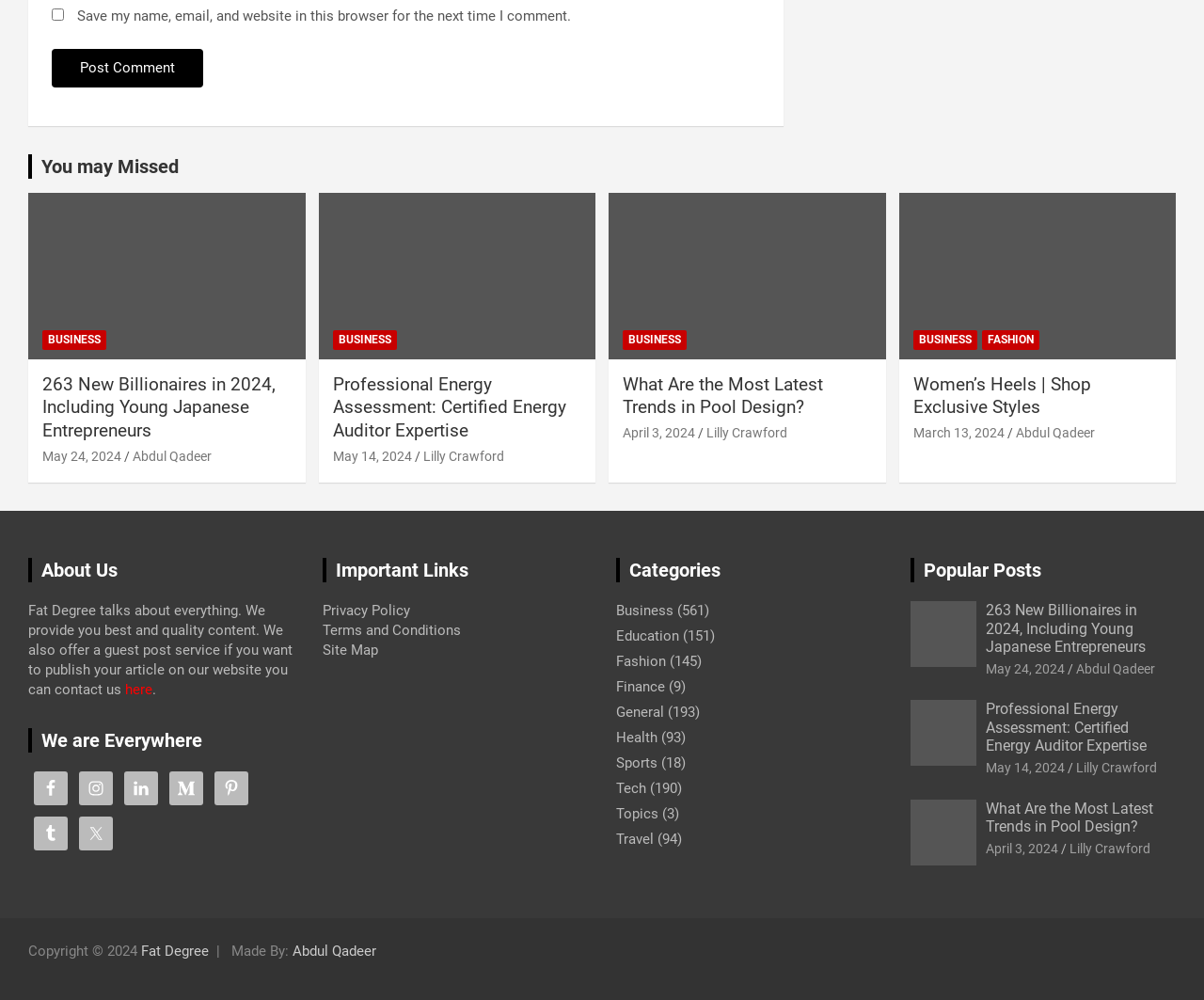Please provide the bounding box coordinates for the element that needs to be clicked to perform the instruction: "Visit the Facebook page". The coordinates must consist of four float numbers between 0 and 1, formatted as [left, top, right, bottom].

[0.035, 0.78, 0.049, 0.797]